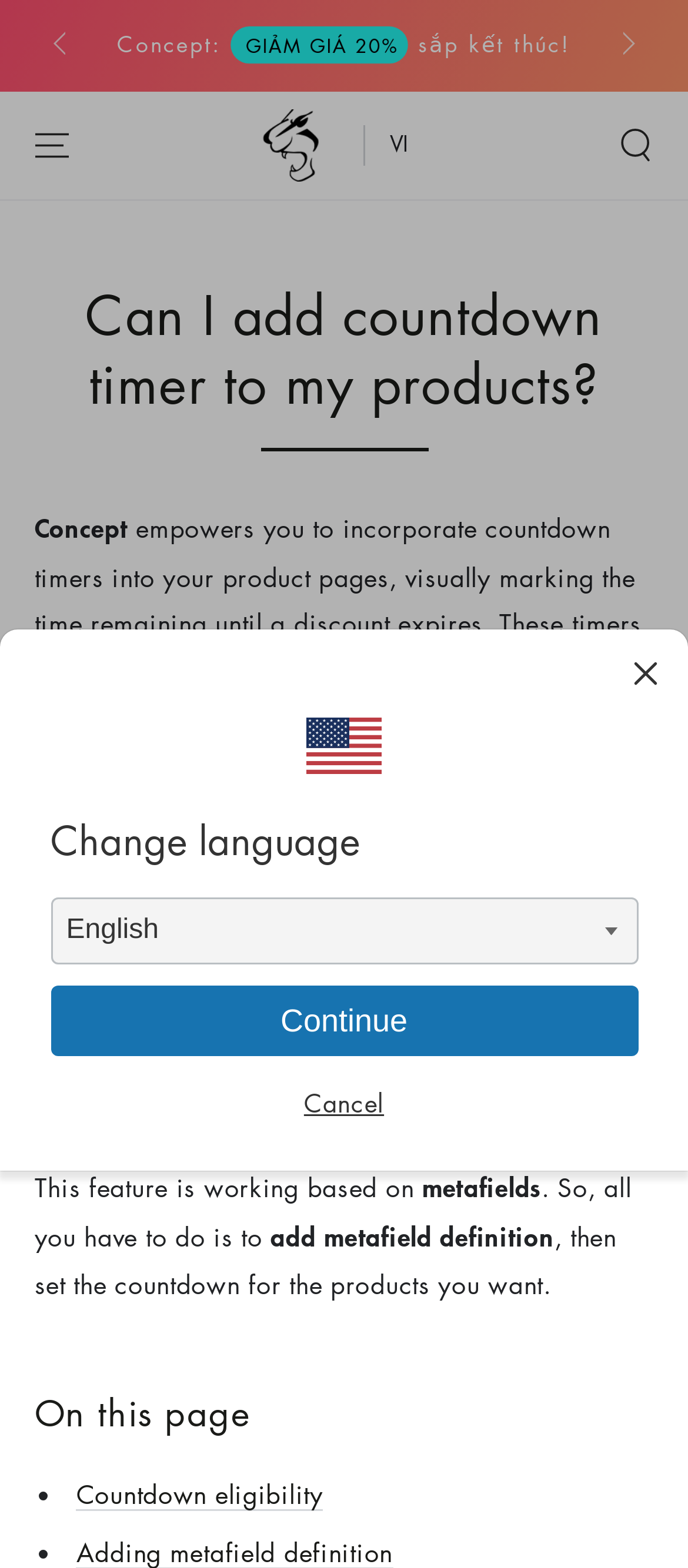What is the purpose of Concept?
Give a thorough and detailed response to the question.

The purpose of Concept can be found in the text 'Concept empowers you to incorporate countdown timers into your product pages, visually marking the time remaining until a discount expires.' which explains that Concept is used to add countdown timers to product pages.